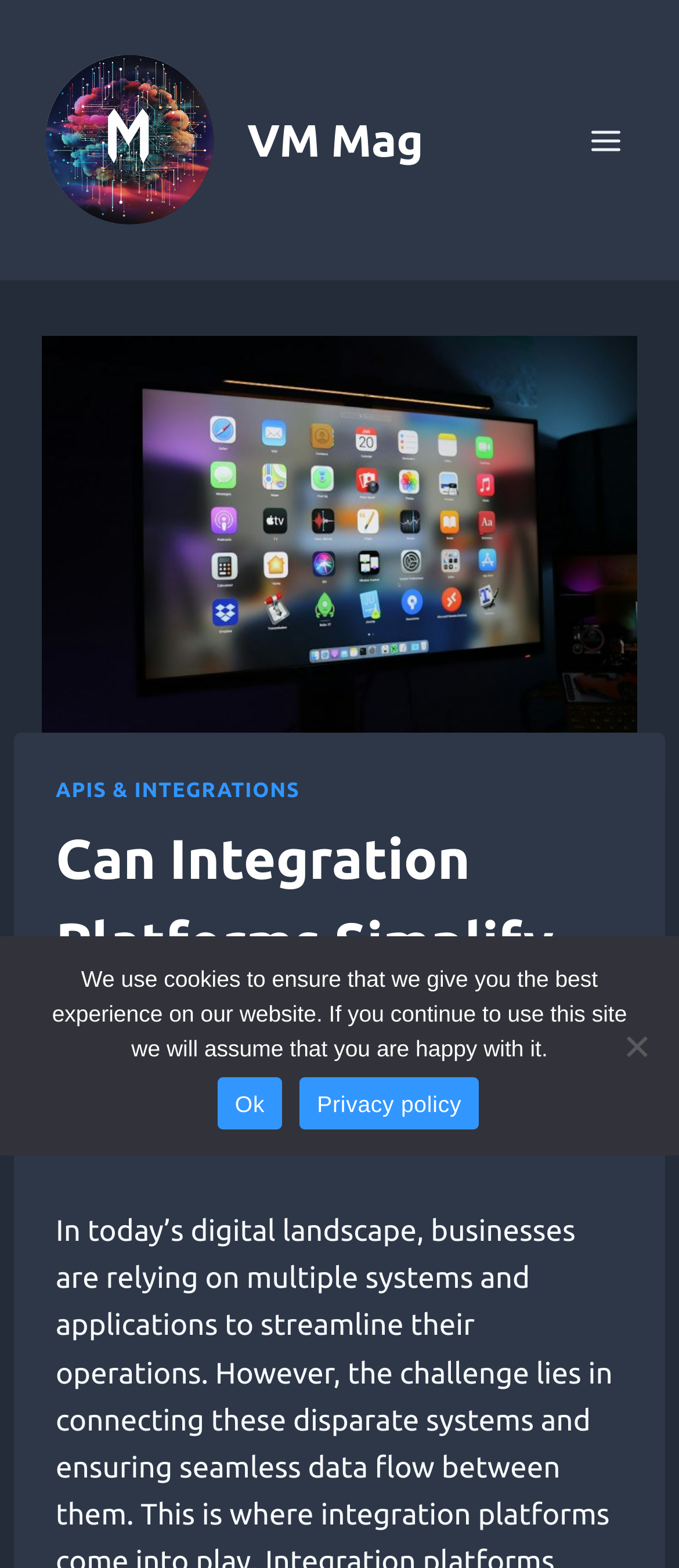What is the name of the magazine?
Please provide a comprehensive answer based on the information in the image.

The name of the magazine can be found in the top-left corner of the webpage, where the logo 'VM Mag' is displayed.